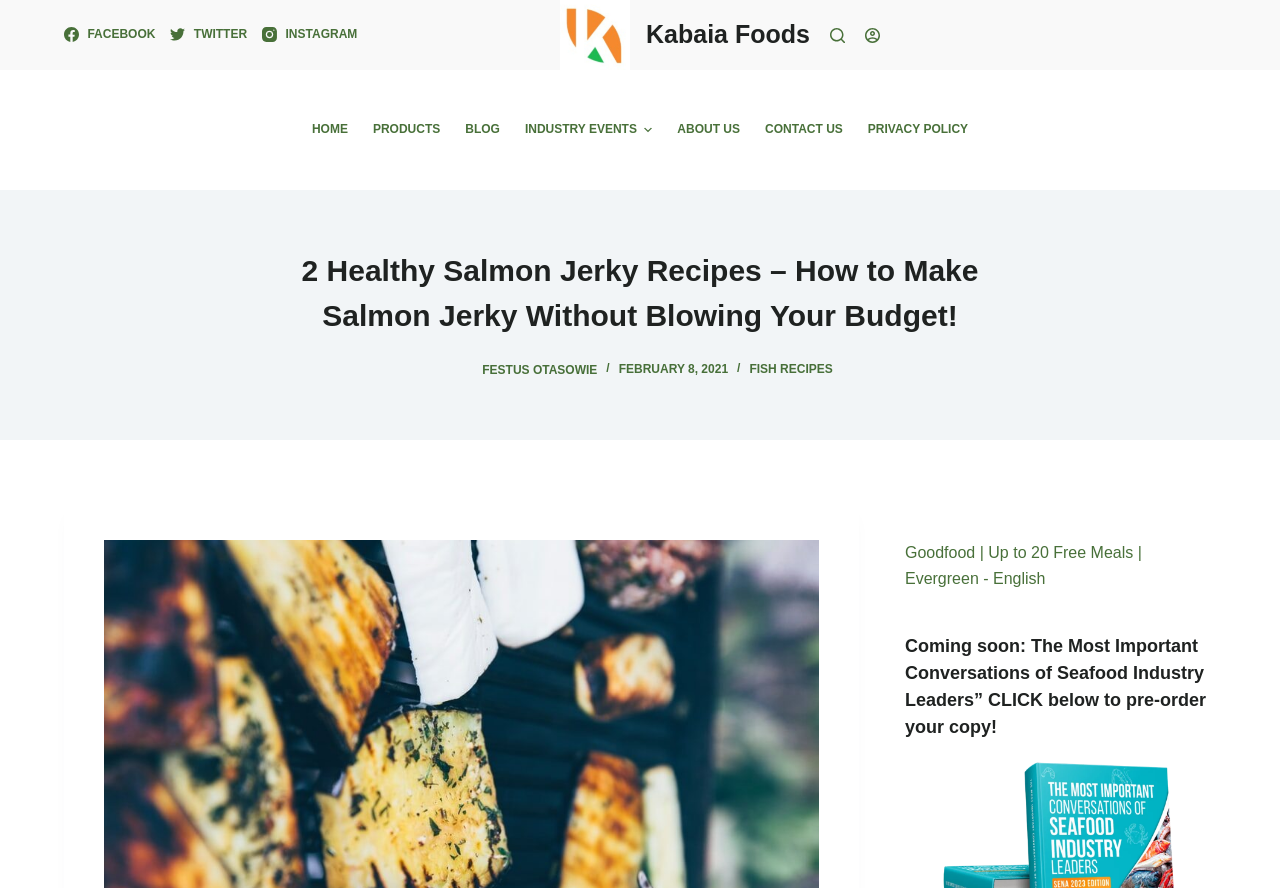Can you extract the headline from the webpage for me?

2 Healthy Salmon Jerky Recipes – How to Make Salmon Jerky Without Blowing Your Budget!